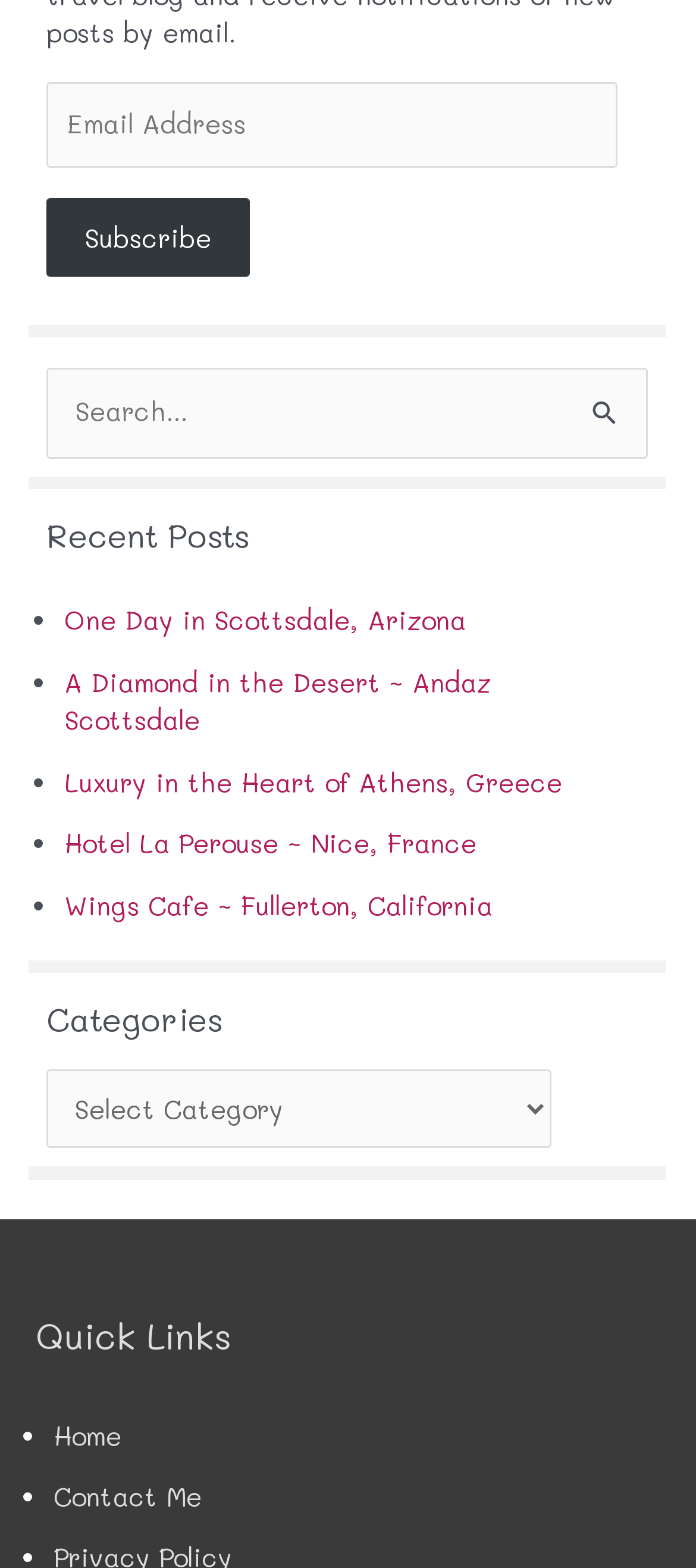Please locate the bounding box coordinates for the element that should be clicked to achieve the following instruction: "Search for something". Ensure the coordinates are given as four float numbers between 0 and 1, i.e., [left, top, right, bottom].

[0.066, 0.235, 0.931, 0.292]